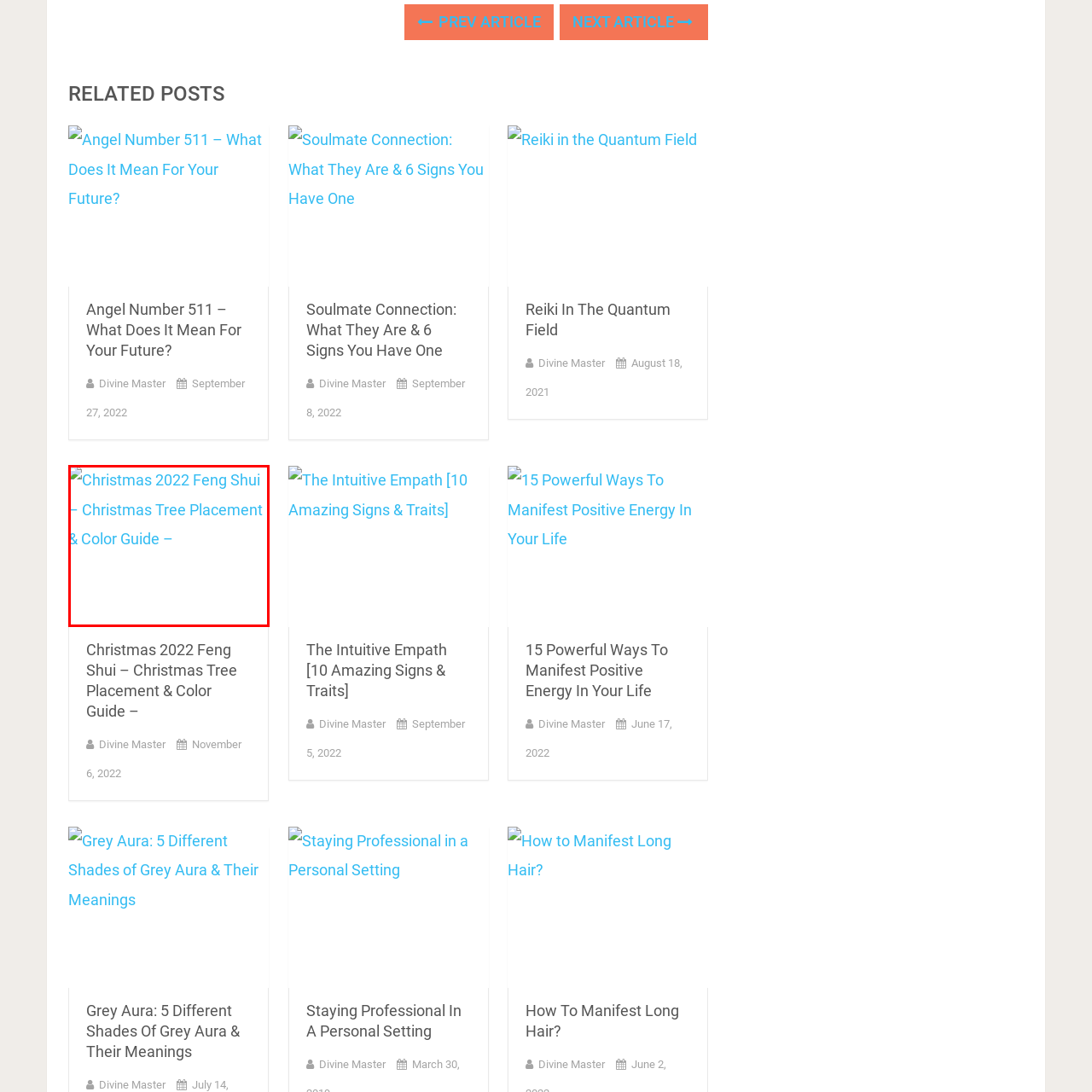Take a close look at the image outlined by the red bounding box and give a detailed response to the subsequent question, with information derived from the image: What is the purpose of the article?

The purpose of the article is to provide a guide for Christmas tree placement and decoration according to Feng Shui principles. The article aims to help readers create a harmonious and festive environment during the holiday season by providing insights into optimal Christmas tree placement and decoration.